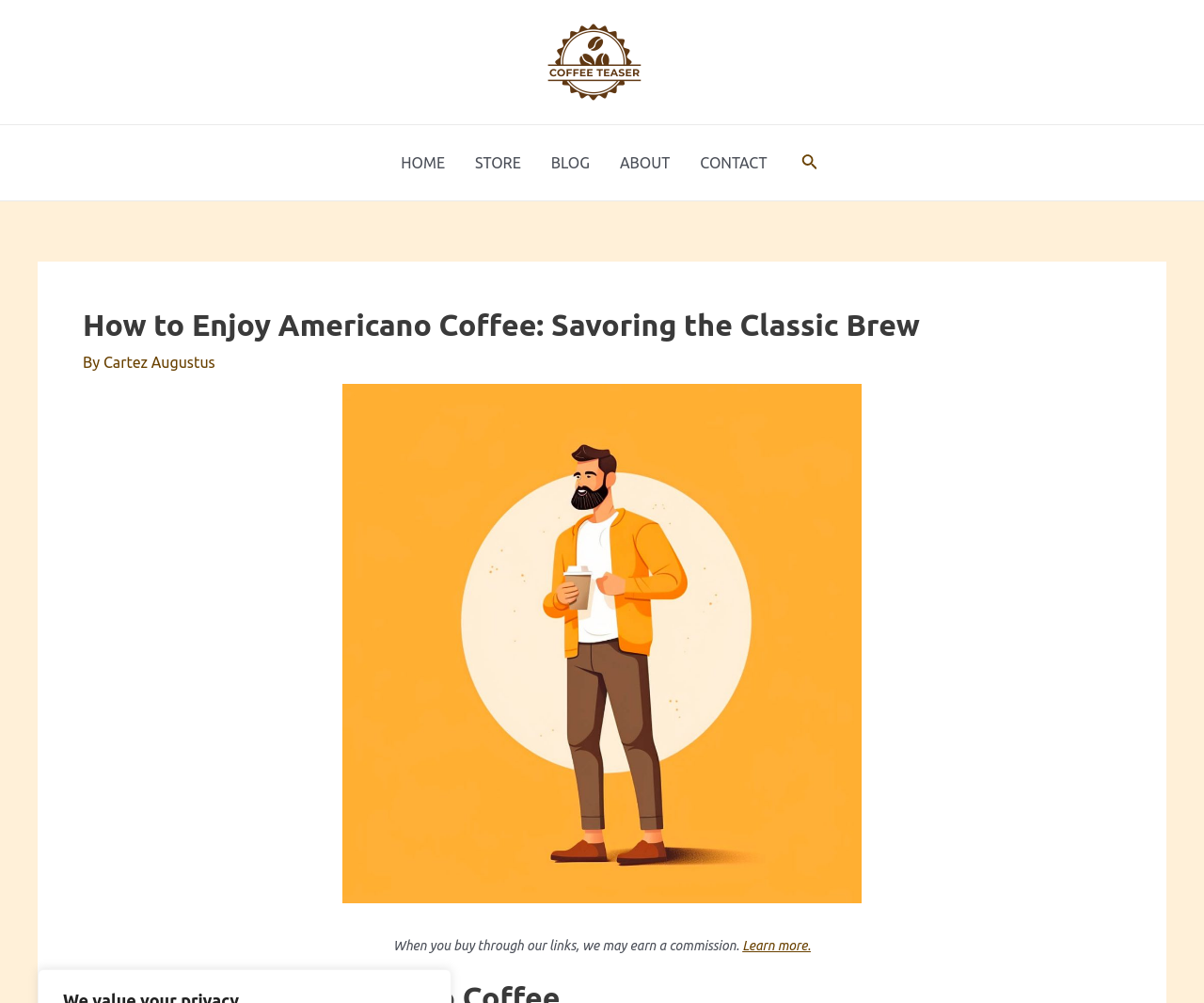Give a detailed account of the webpage.

The webpage is about enjoying Americano coffee, with a focus on savoring the classic brew. At the top left, there is a logo of "Coffee Teaser" with a link to the website's homepage. Next to the logo, there is a navigation menu with five links: "HOME", "STORE", "BLOG", "ABOUT", and "CONTACT". 

On the top right, there is a search icon link with a small image. Below the navigation menu, there is a large header section that spans almost the entire width of the page. The header section contains a heading that reads "How to Enjoy Americano Coffee: Savoring the Classic Brew", followed by the author's name, "Cartez Augustus", which is a link. 

To the right of the author's name, there is an illustration of a man standing with a cup of coffee. Below the header section, there is a paragraph of text, but its content is not specified. At the very bottom of the page, there is a disclaimer that reads "When you buy through our links, we may earn a commission" followed by a link to "Learn more".